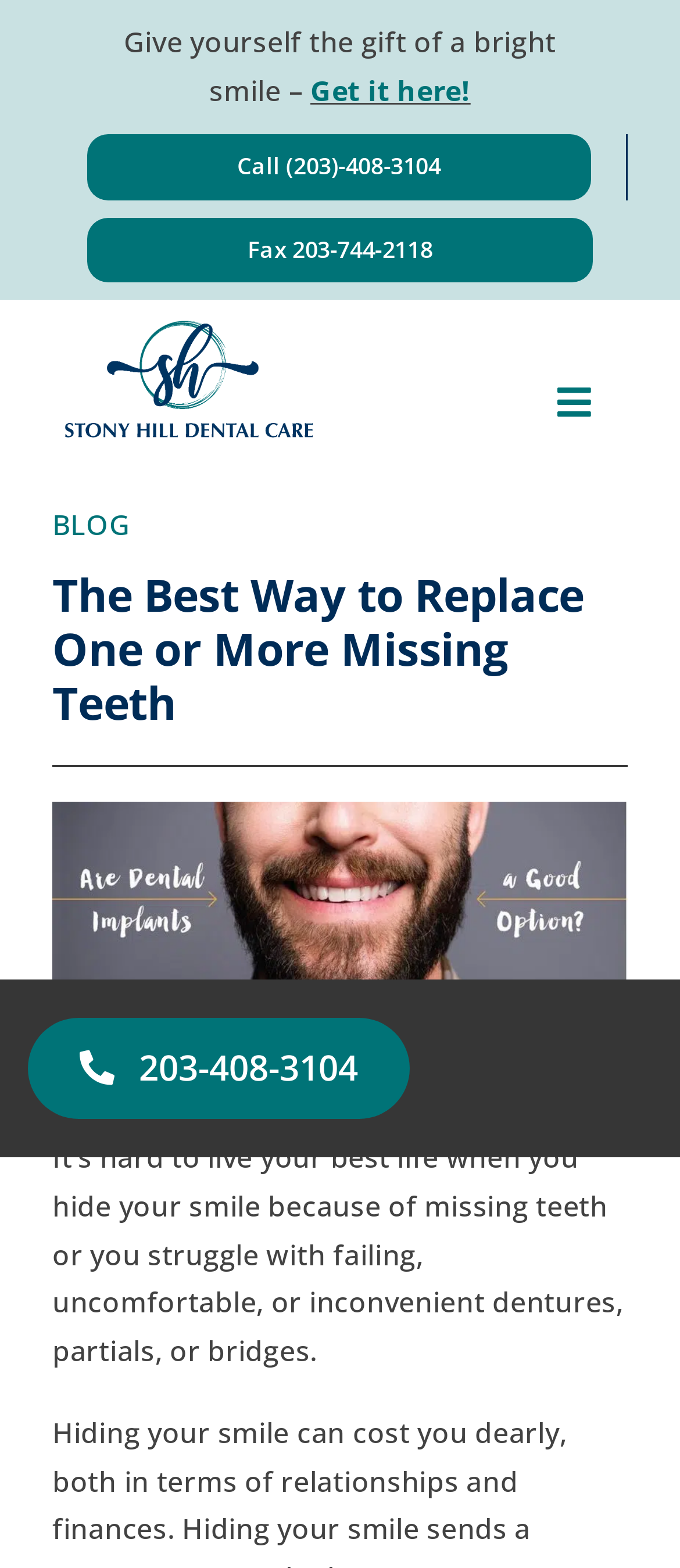What is the logo of the dental care?
Refer to the screenshot and respond with a concise word or phrase.

Stony Hill Dental Care Logo